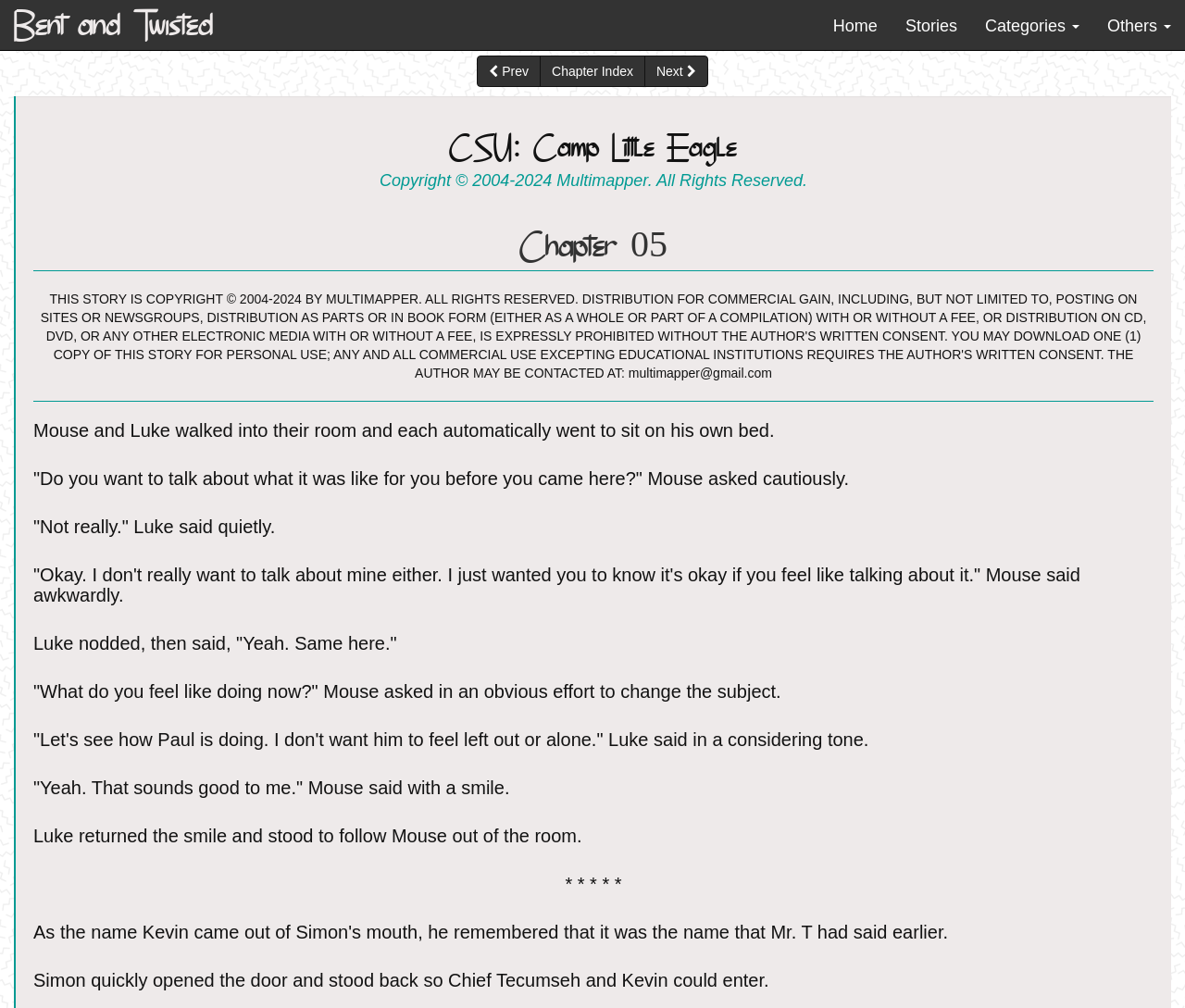Create an elaborate caption that covers all aspects of the webpage.

This webpage appears to be a story chapter from the "CSU: Camp Little Eagle" series by Multimapper. At the top, there is a navigation menu with links to "Home", "Stories", and a dropdown menu for "Categories" and "Others". Below the menu, there is a group of links to navigate through the chapters, including "Prev", "Chapter Index", and "Next".

The main content of the page is divided into two sections. The top section has a heading "CSU: Camp Little Eagle" followed by a subheading "Chapter 05". Below the headings, there is a copyright notice stating "Copyright © 2004-2024 Multimapper. All Rights Reserved." and a contact email address "multimapper@gmail.com".

The bottom section contains the story content, which is a series of paragraphs describing a conversation between Mouse and Luke. The text is arranged in a vertical column, with each paragraph separated by a small gap. The story begins with Mouse and Luke entering their room and having a conversation about their past experiences. The conversation is awkward, but they try to be supportive of each other. The story then shifts to their decision to check on Paul and make sure he's not feeling left out.

At the very bottom of the page, there is a separator line of asterisks (*) and a continuation of the story with Simon opening the door for Chief Tecumseh and Kevin to enter.